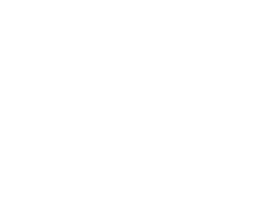Describe the image with as much detail as possible.

The image features a dynamic representation of a racing car, symbolizing high performance and speed, capturing the essence of motorsport. This visual is associated with the article titled "Kalle Rovanperä returns for WRC Rally Sweden," published under the Motorsport News section. The content highlights significant moments in the World Rally Championship, featuring prominent figures and competitions. The article emphasizes Kalle Rovanperä's anticipated return, showcasing the thrill and excitement of rally racing as well as the vibrant community surrounding this motorsport. The date of publication, February 10, 2024, situates the event within the current racing season, inviting enthusiasts to engage with the latest news and updates in the world of motorsport.